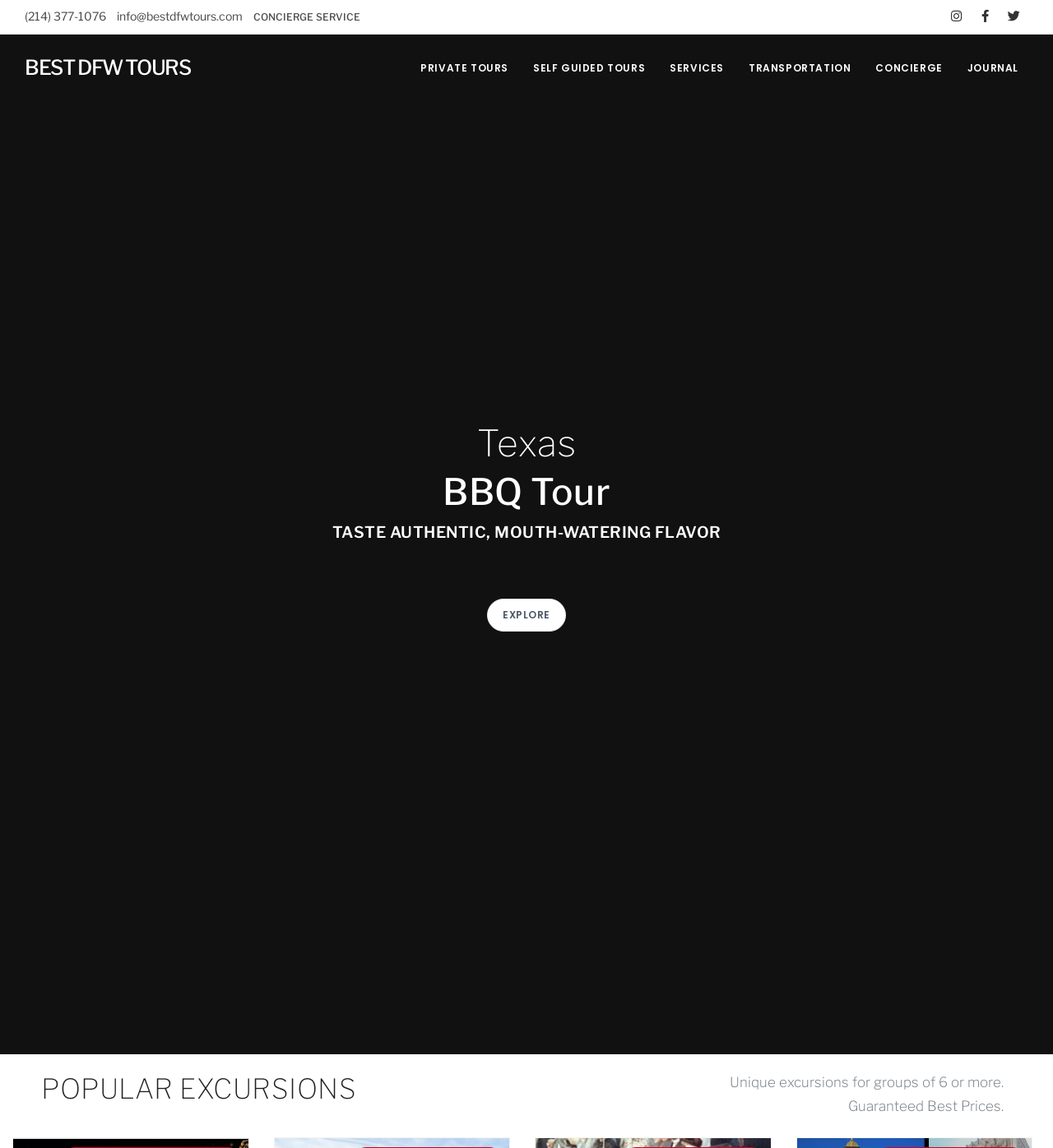Identify and generate the primary title of the webpage.

Texas
BBQ Tour